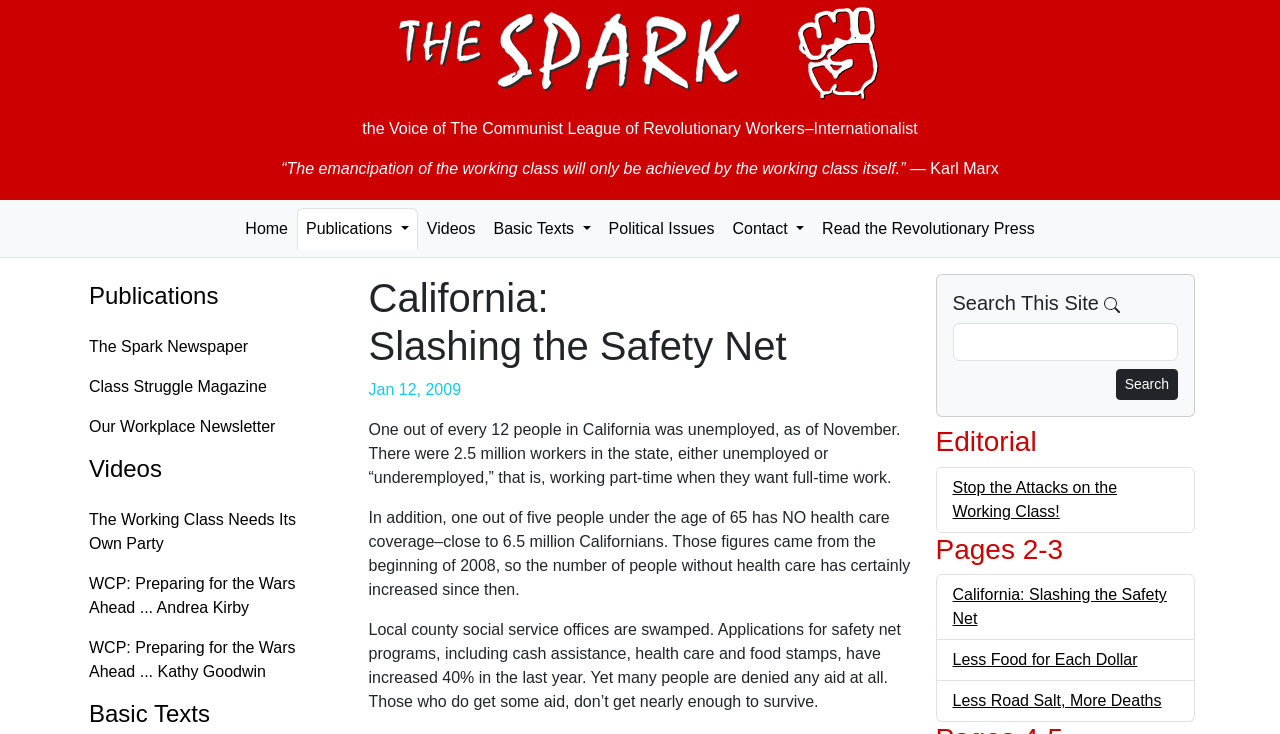Find the bounding box coordinates for the area that must be clicked to perform this action: "Browse the 'Publications' section".

[0.057, 0.373, 0.269, 0.434]